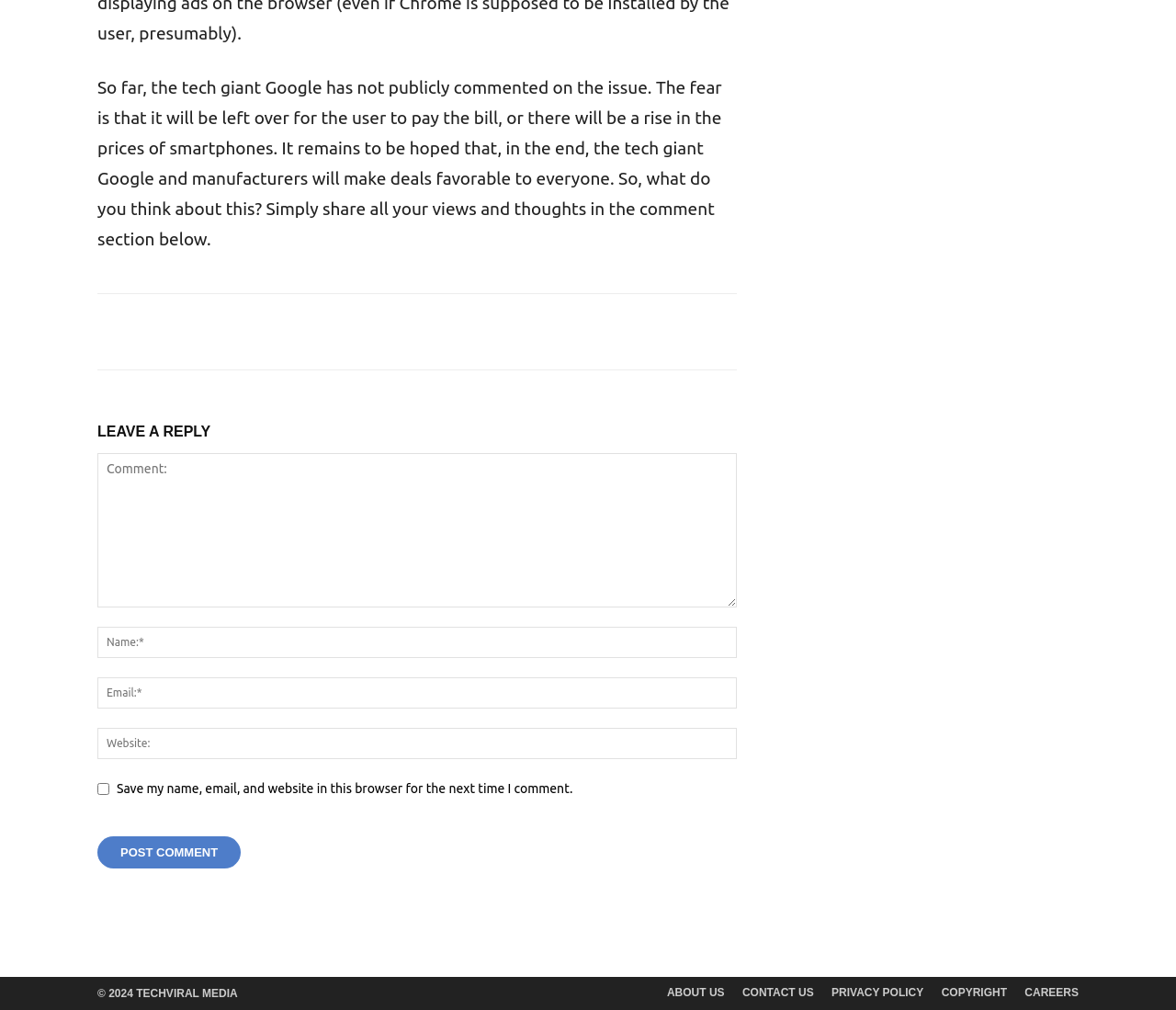What is the topic of discussion?
Analyze the image and deliver a detailed answer to the question.

The topic of discussion is inferred from the static text at the top of the webpage, which mentions Google and the potential rise in smartphone prices.